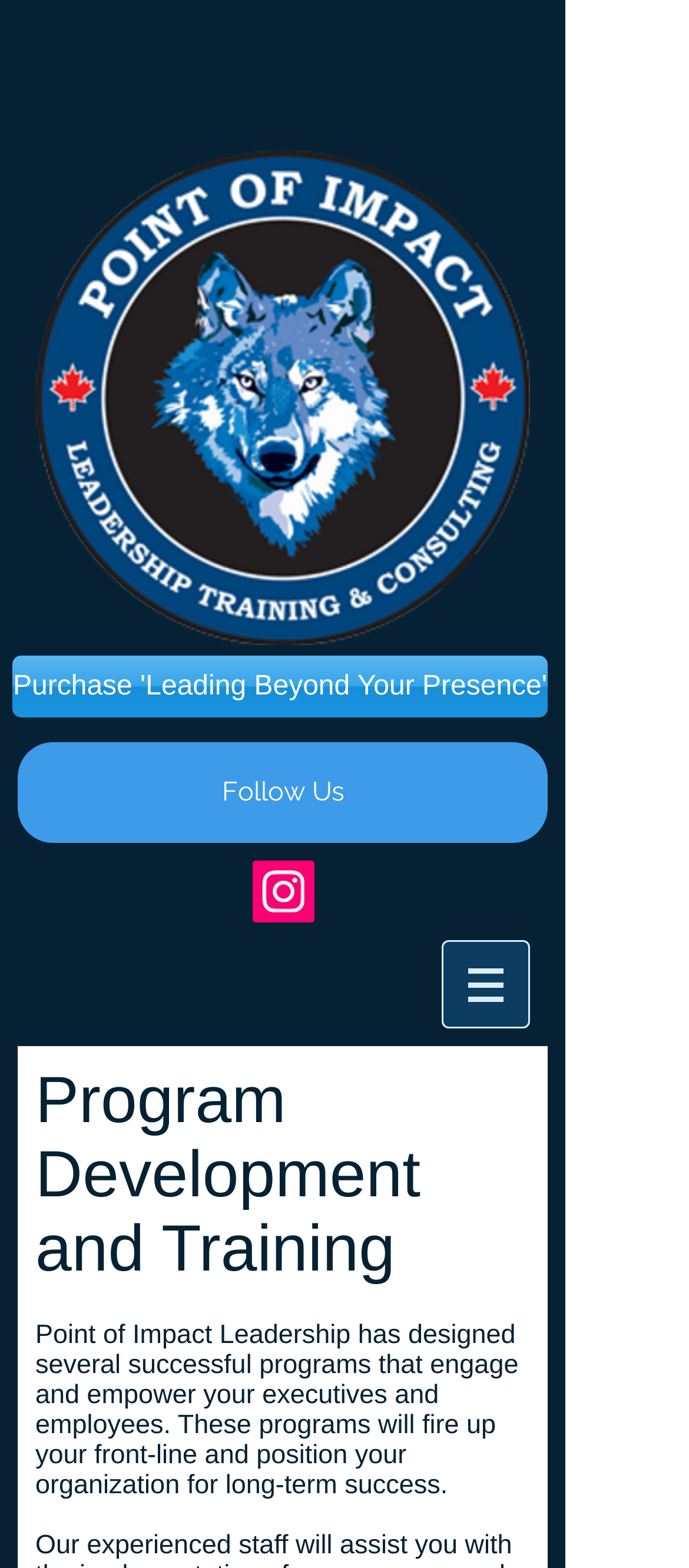Using a single word or phrase, answer the following question: 
What is the title of the book that can be purchased?

Leading Beyond Your Presence